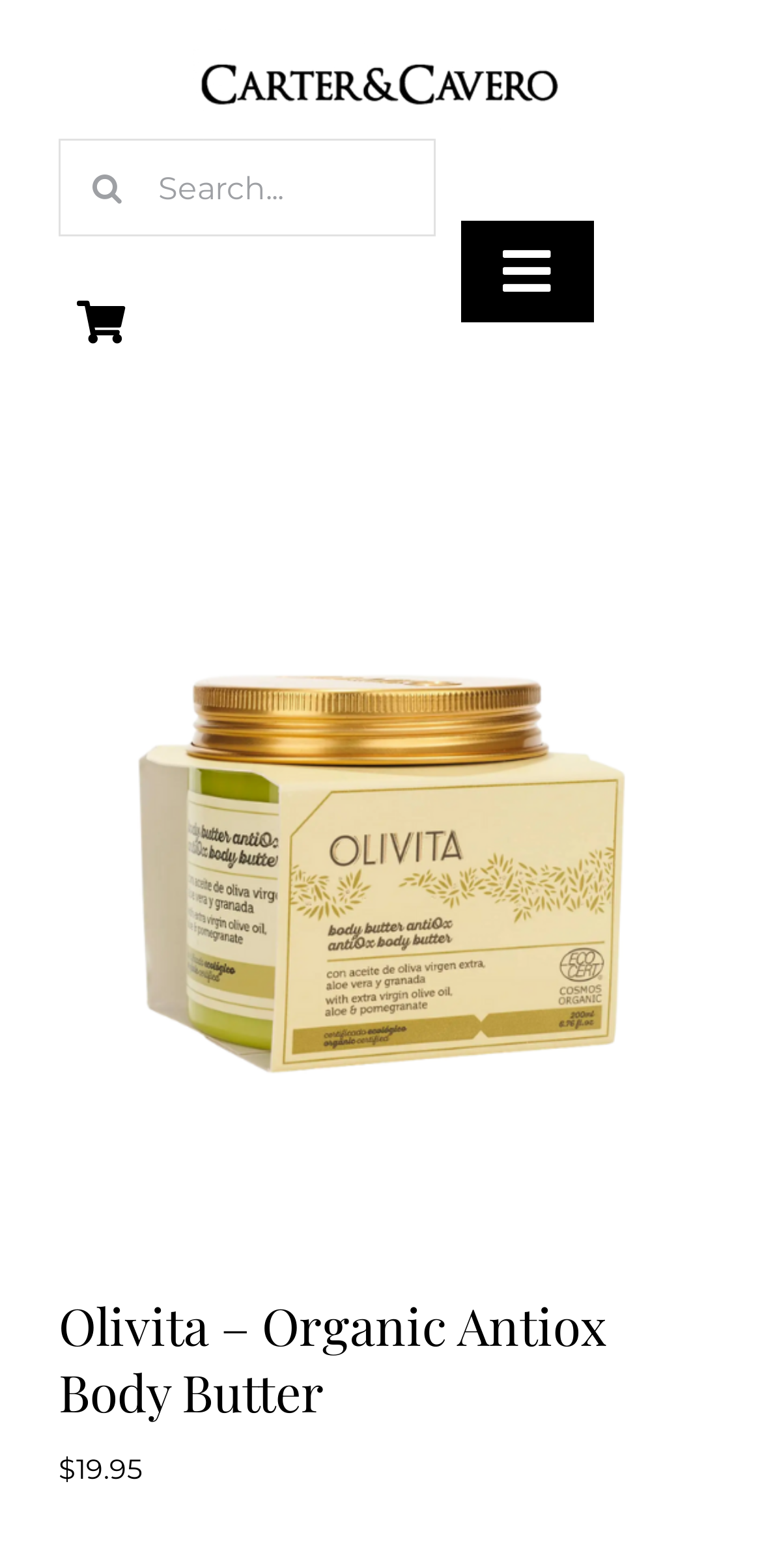What is the price of the Olivita body butter?
Look at the image and provide a detailed response to the question.

I found the price of the Olivita body butter by looking at the text elements below the heading 'Olivita – Organic Antiox Body Butter', which shows the price as '$19.95'.